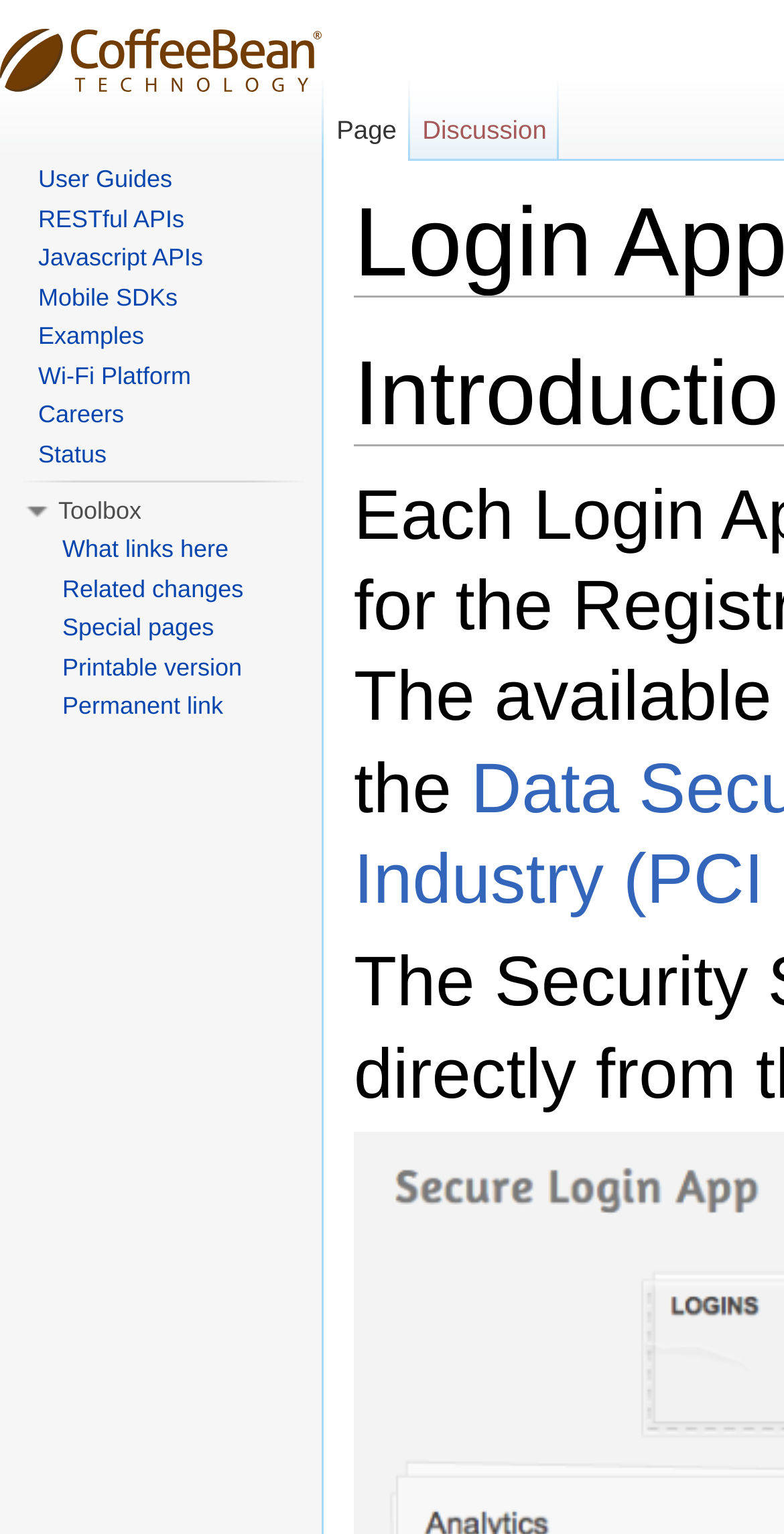How many sections are on the page?
Answer the question with a single word or phrase derived from the image.

2